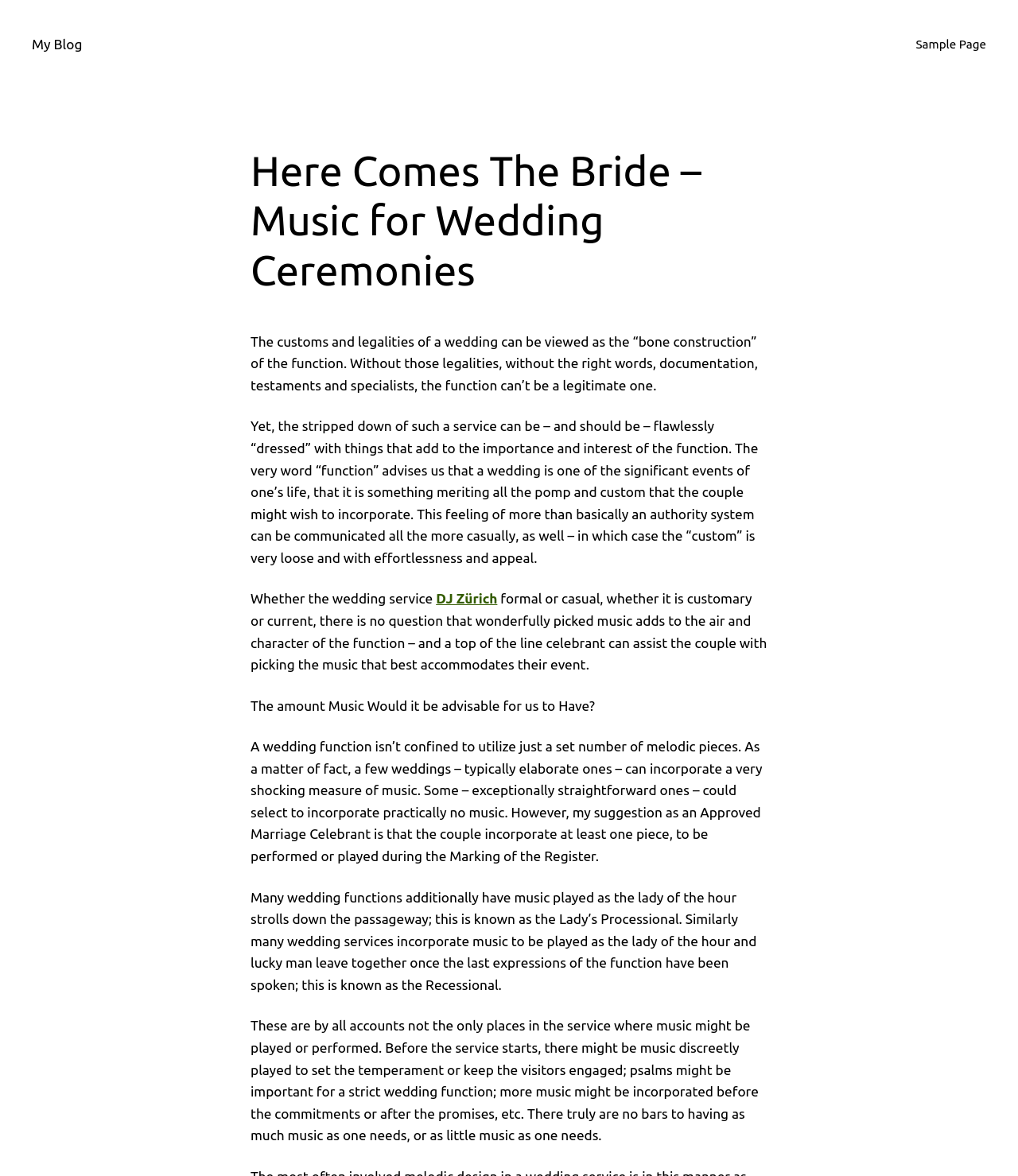Please locate and retrieve the main header text of the webpage.

Here Comes The Bride – Music for Wedding Ceremonies